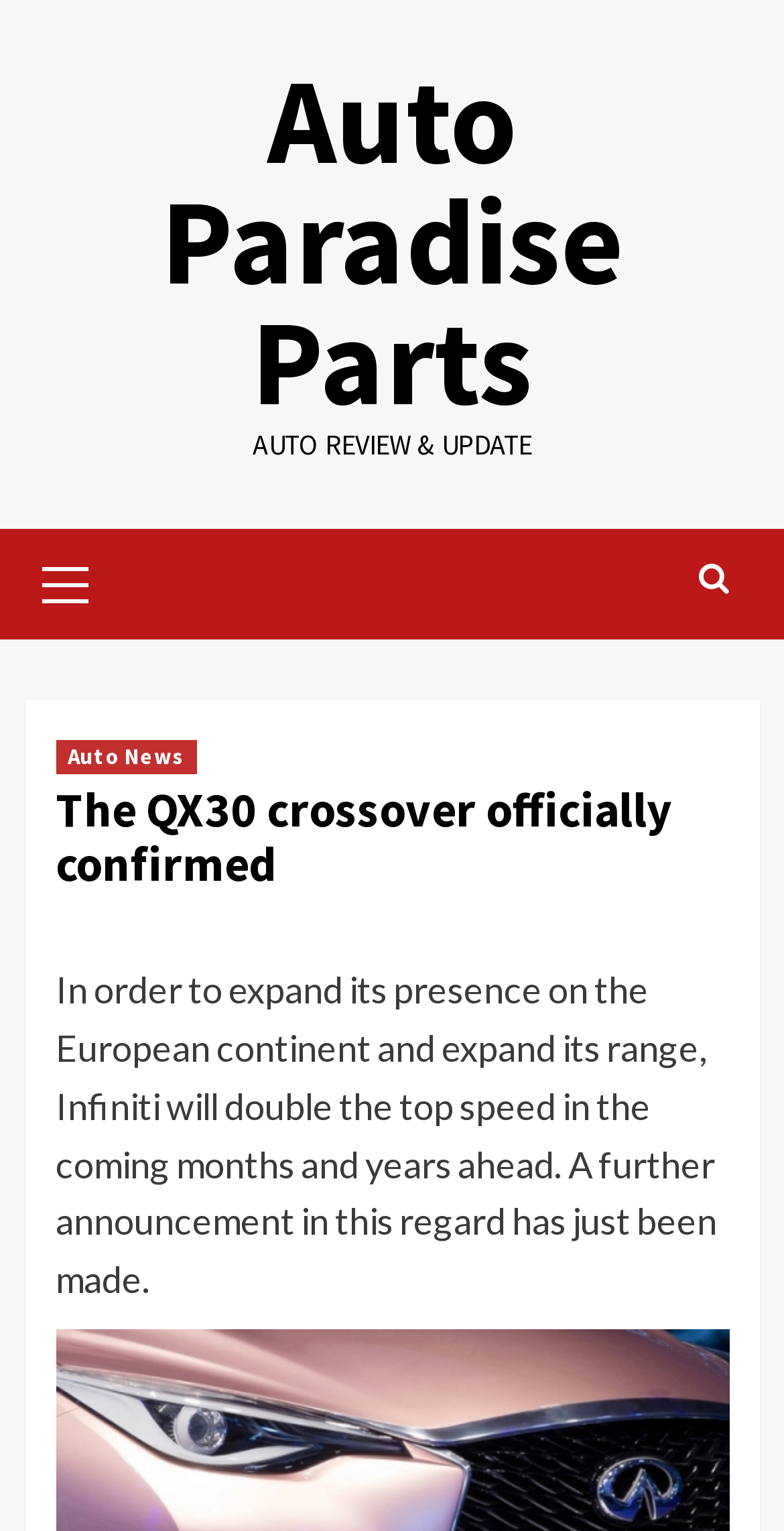Show the bounding box coordinates for the HTML element as described: "Auto Paradise Parts".

[0.205, 0.029, 0.795, 0.285]